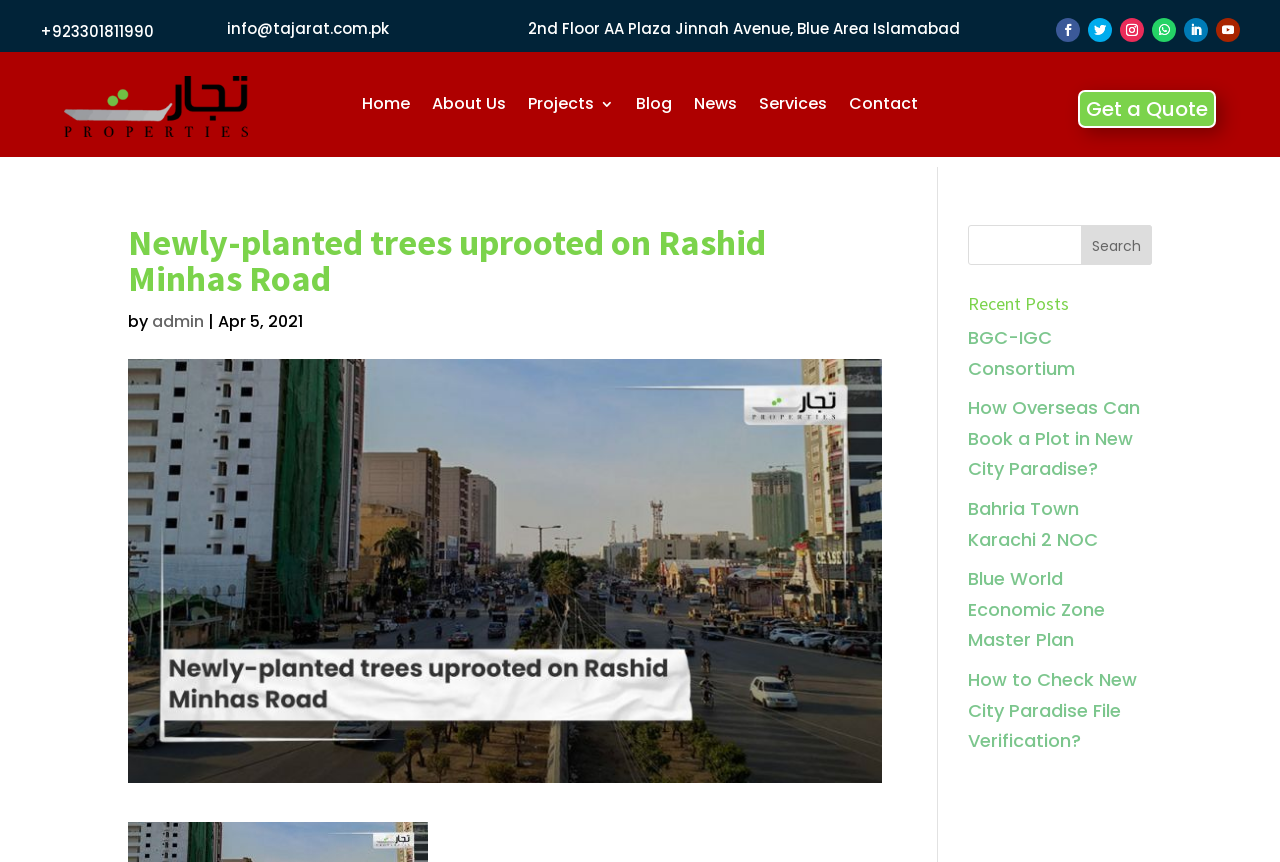Specify the bounding box coordinates of the area that needs to be clicked to achieve the following instruction: "Send an email".

[0.177, 0.021, 0.304, 0.045]